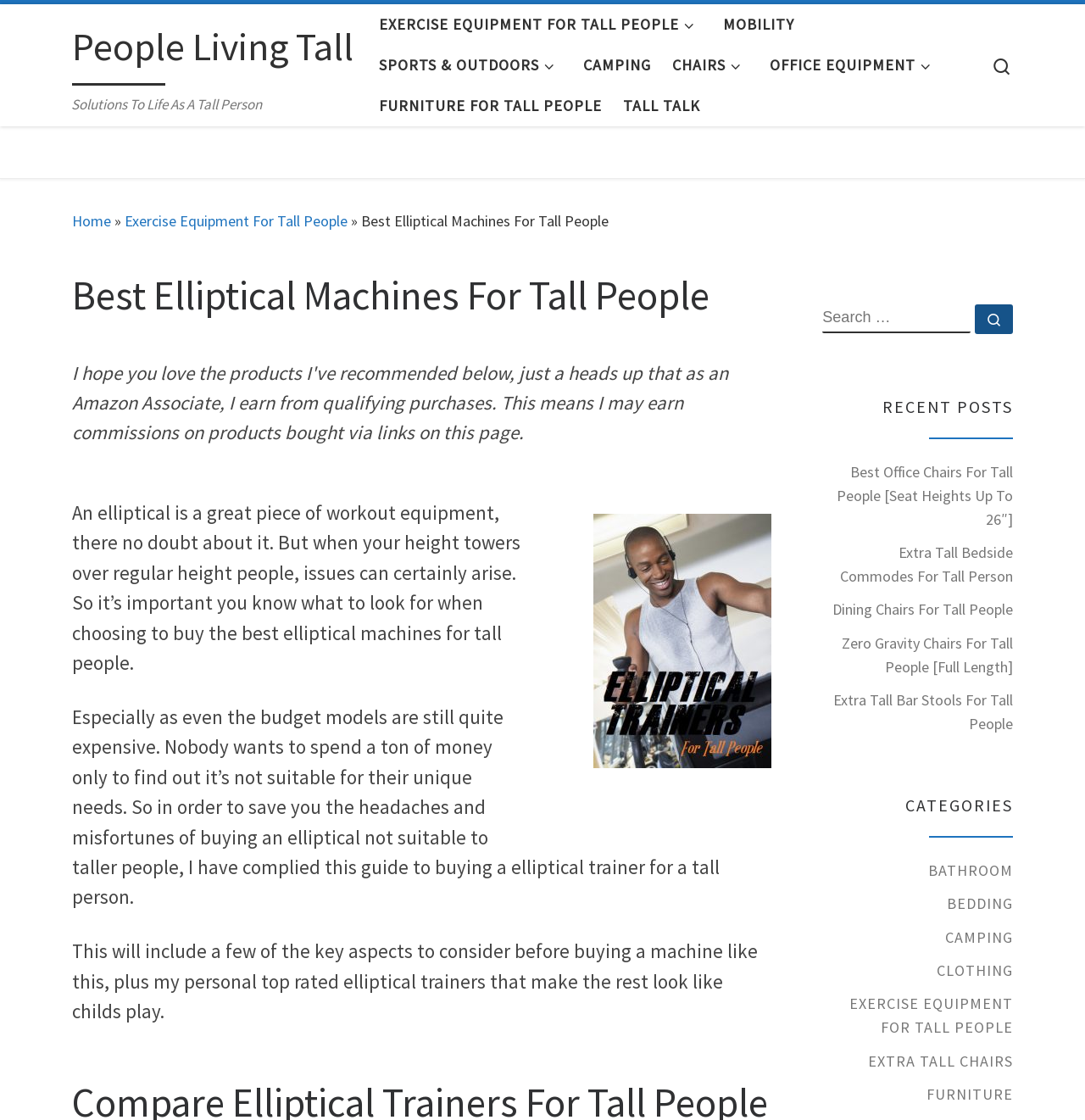Can you determine the bounding box coordinates of the area that needs to be clicked to fulfill the following instruction: "Search for a keyword"?

[0.901, 0.029, 0.945, 0.088]